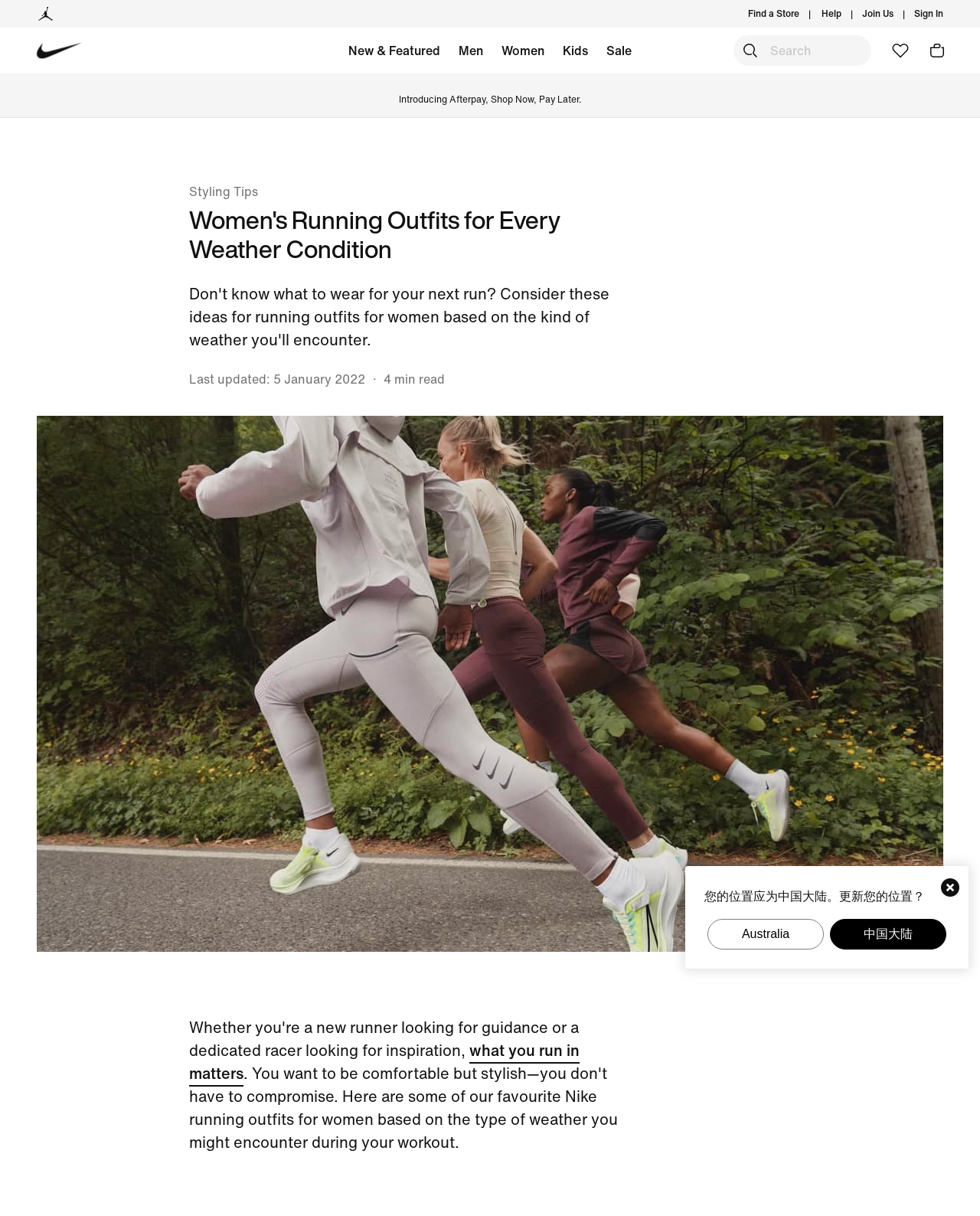What is the category of the menu item?
Using the image as a reference, give an elaborate response to the question.

I examined the menubar with orientation horizontal and found a menuitem labeled 'Women' which suggests that it is a category for women's products.